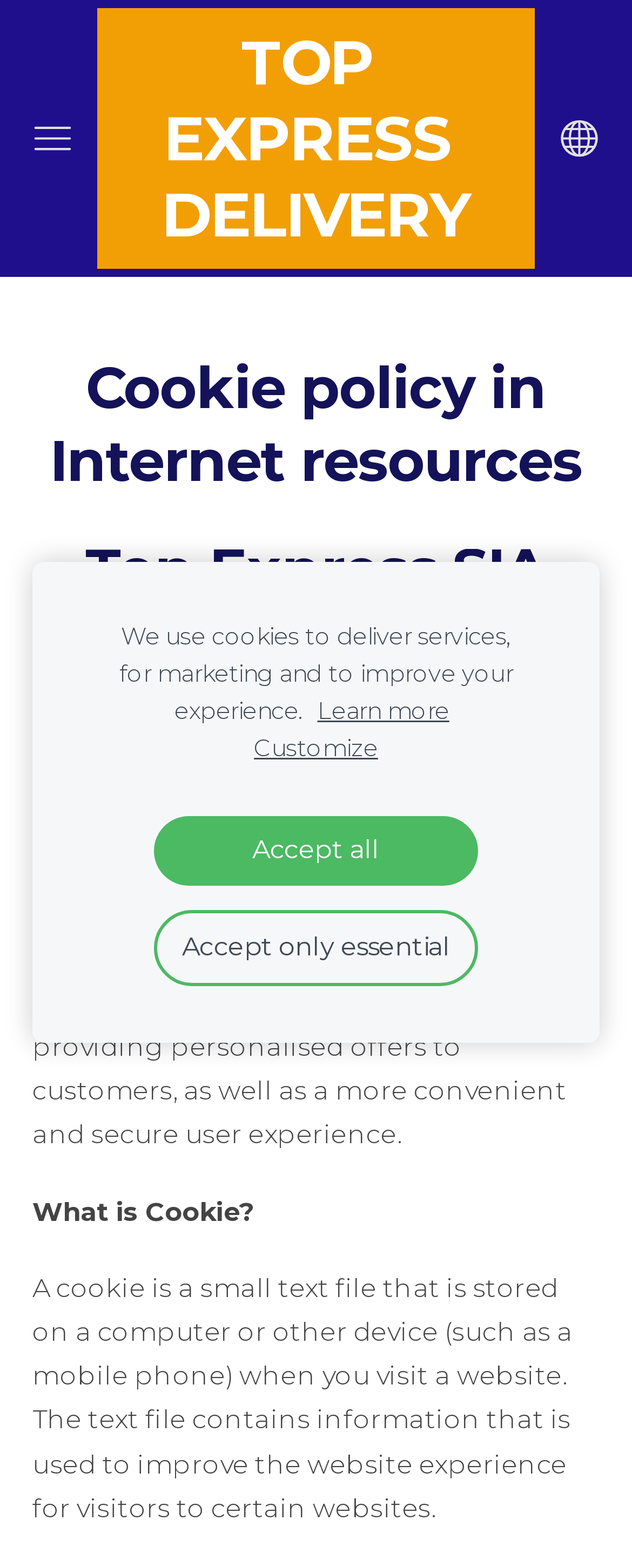What is the relationship between cookies and user experience?
Using the information from the image, give a concise answer in one word or a short phrase.

Cookies improve user experience